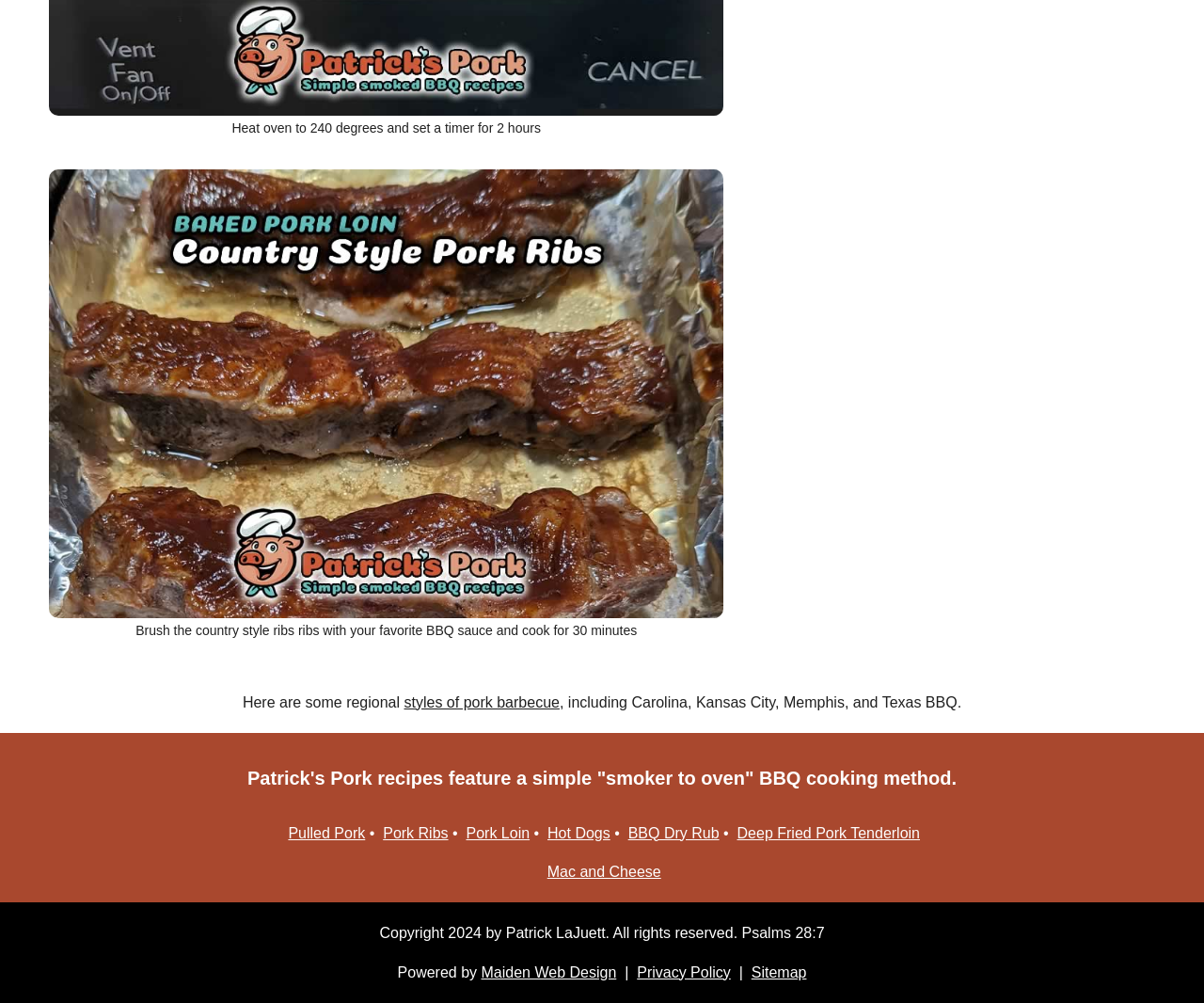Provide a short answer using a single word or phrase for the following question: 
What type of ribs are being cooked?

Country-Style Ribs